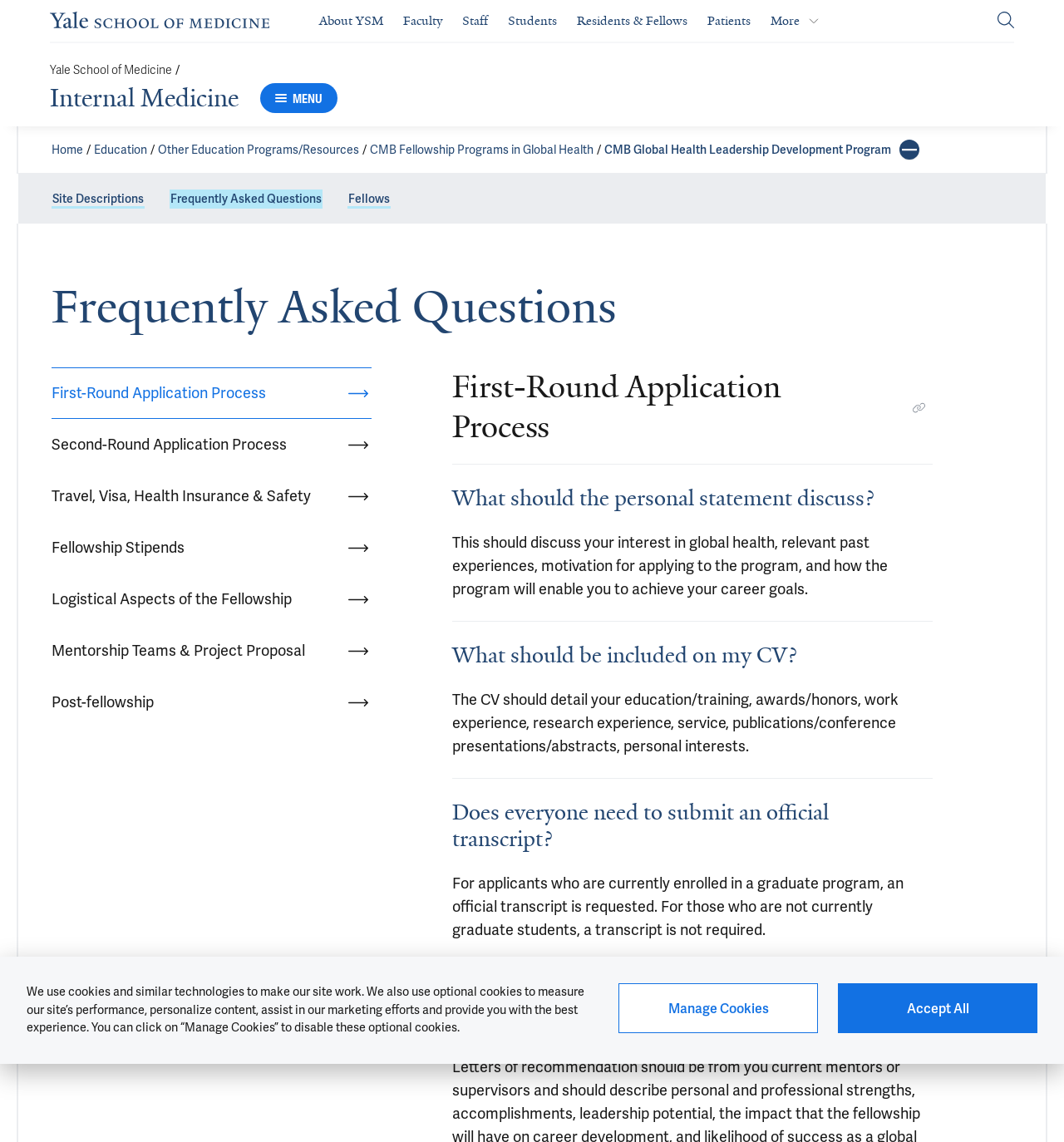What should be included in the CV for the program?
Please provide a single word or phrase as your answer based on the screenshot.

Education, awards, work experience, etc.